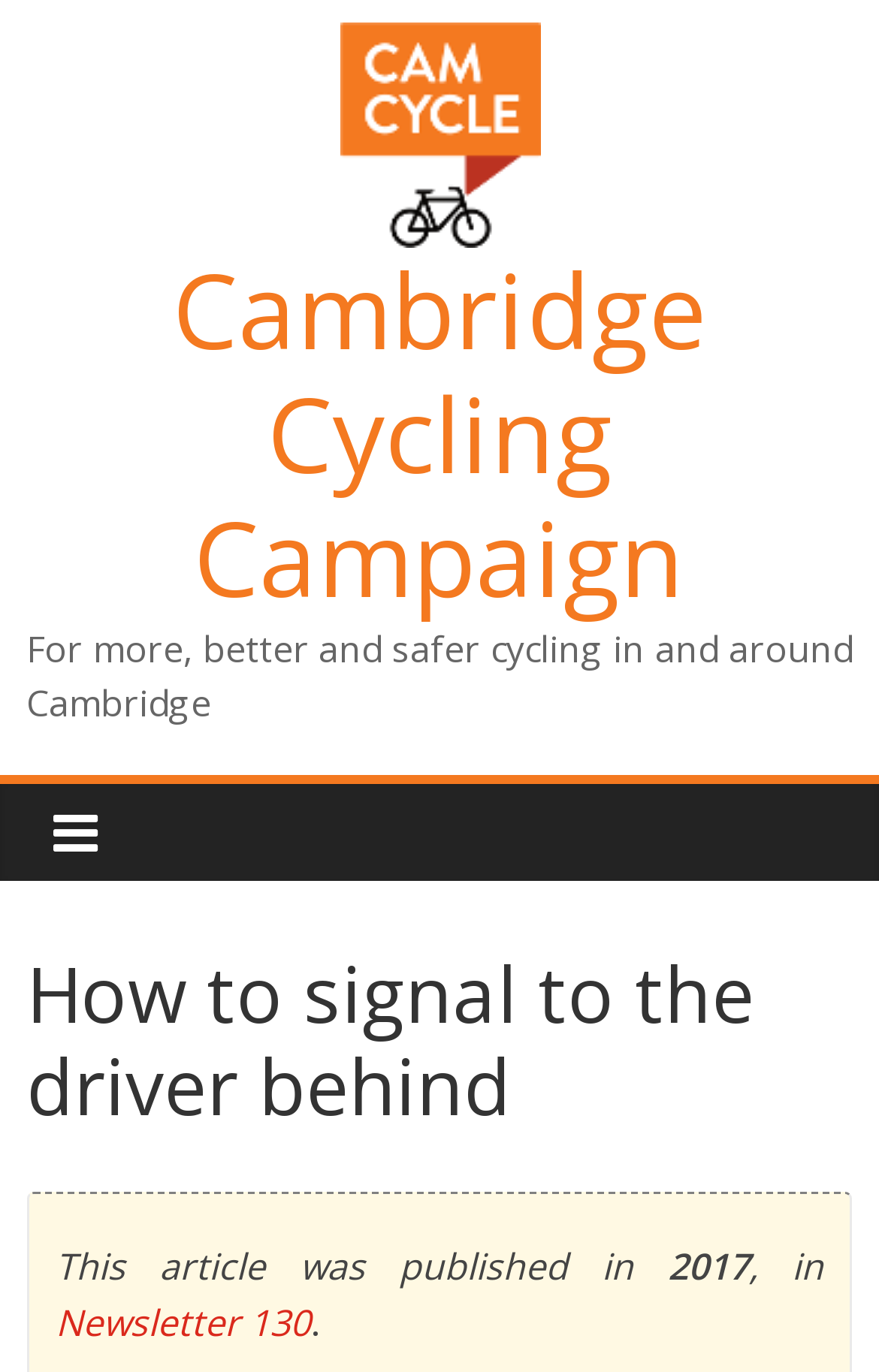What is the title of the article?
Please give a detailed and thorough answer to the question, covering all relevant points.

The title of the article can be found in the heading element, which is a sub-element of the header element. It is also mentioned in the static text at the top of the webpage.